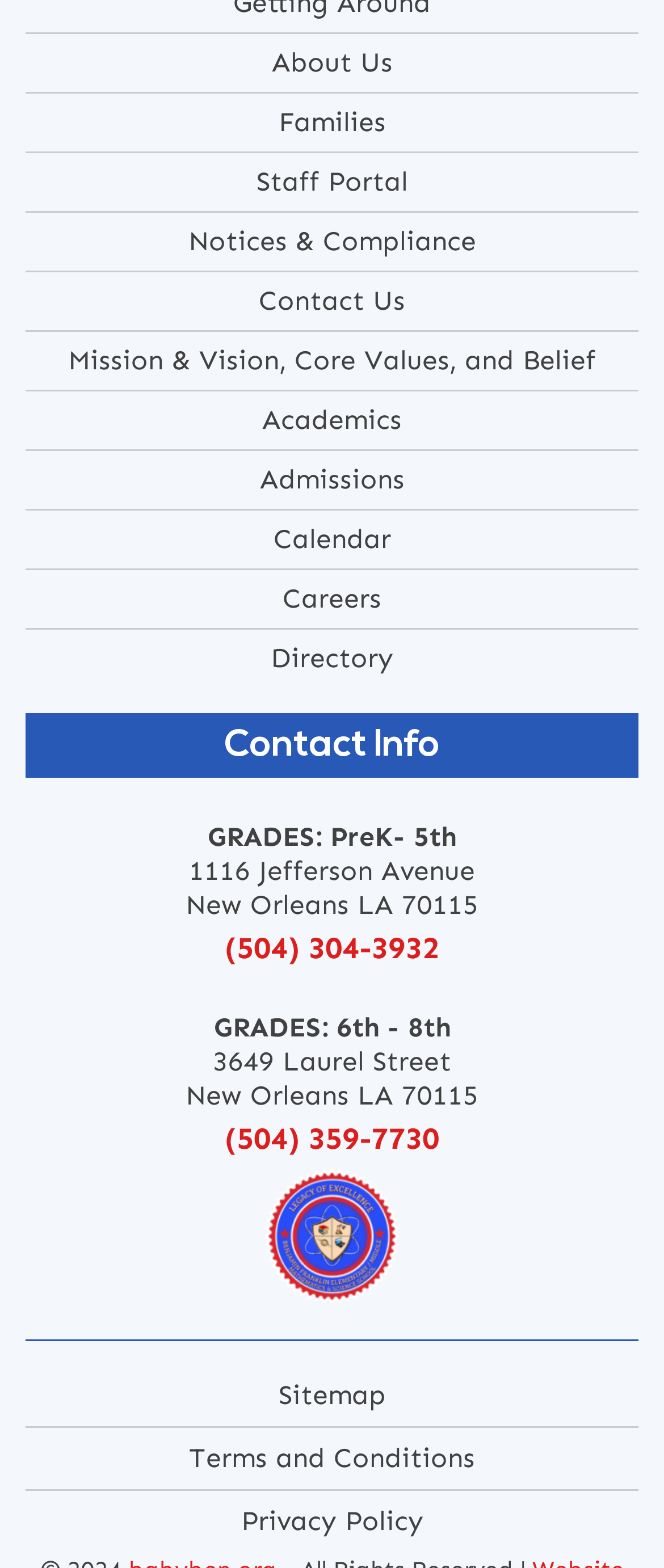Can you specify the bounding box coordinates for the region that should be clicked to fulfill this instruction: "read Privacy Policy".

[0.363, 0.96, 0.637, 0.98]